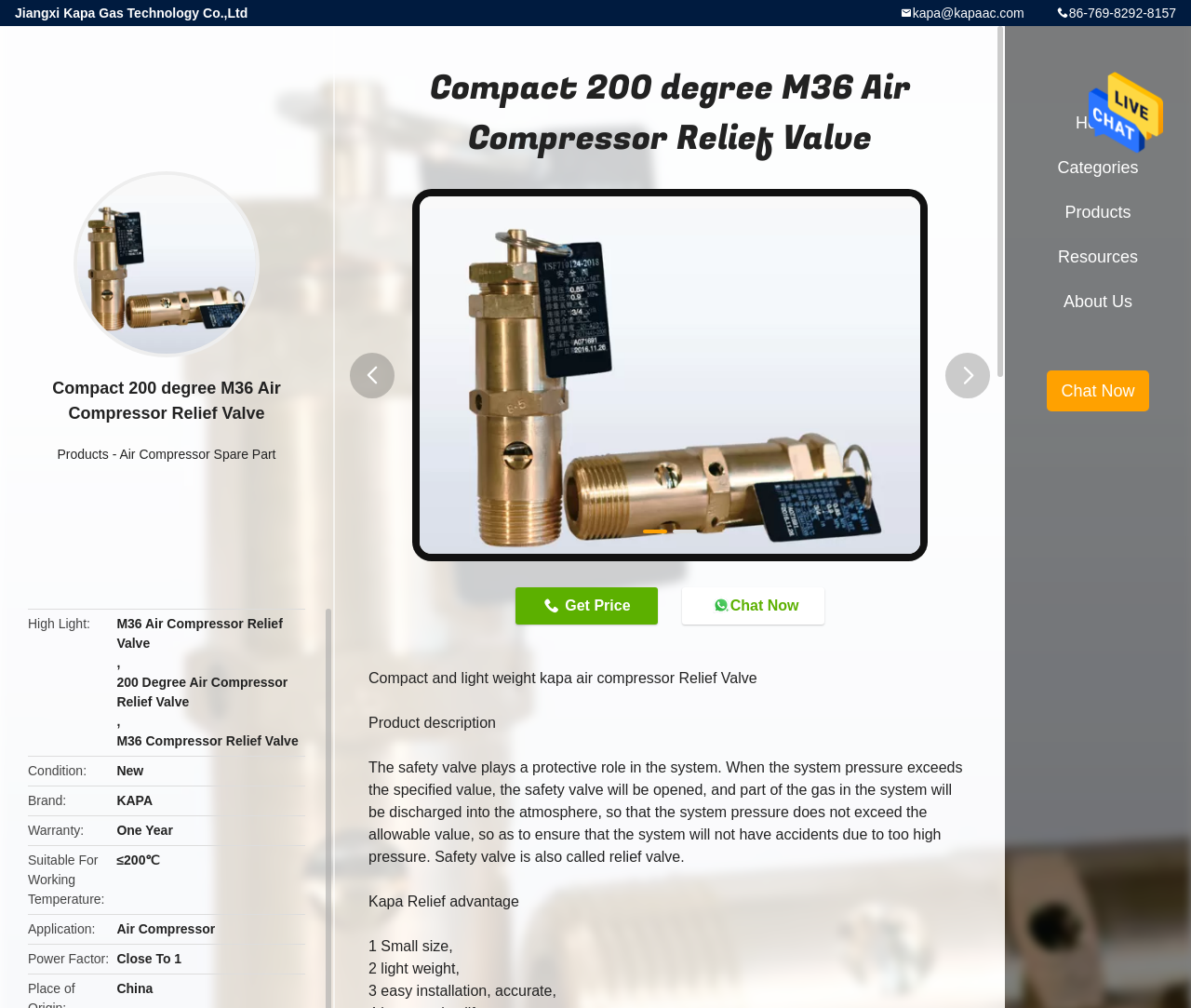What are the advantages of the Kapa Relief valve?
Answer the question with as much detail as you can, using the image as a reference.

I found the advantages of the Kapa Relief valve in the section where the product features are listed. It mentions that the valve has a small size, is light weight, and has easy installation, making it a convenient option.